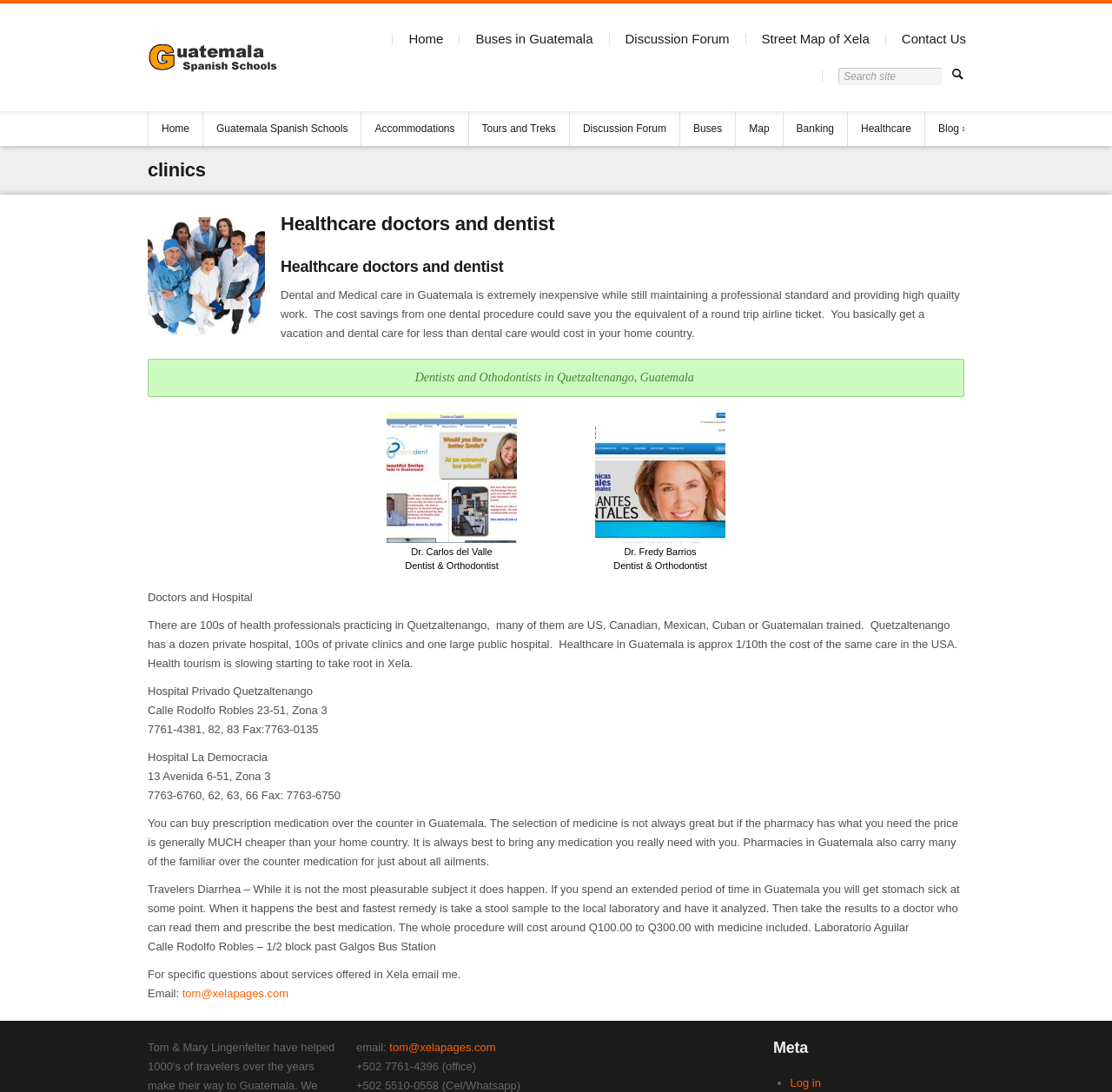Determine the bounding box coordinates of the region I should click to achieve the following instruction: "Log in". Ensure the bounding box coordinates are four float numbers between 0 and 1, i.e., [left, top, right, bottom].

[0.711, 0.986, 0.738, 0.998]